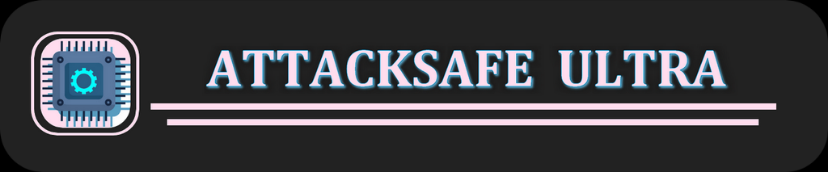Formulate a detailed description of the image content.

The image features a logo for "ATTACKSAFE ULTRA," characterized by a sleek and modern design. The logo includes an illustration of a microchip with a gear icon, emphasizing technology and security, set against a dark background that enhances its visibility. The text "ATTACKSAFE ULTRA" is prominently displayed in bold, stylized lettering, combining a vibrant blue and a subtle pink accent below it, which adds elegance to the overall design. This visual branding likely represents a software solution aimed at enhancing security, particularly in the context of Bitcoin and cyber resilience.